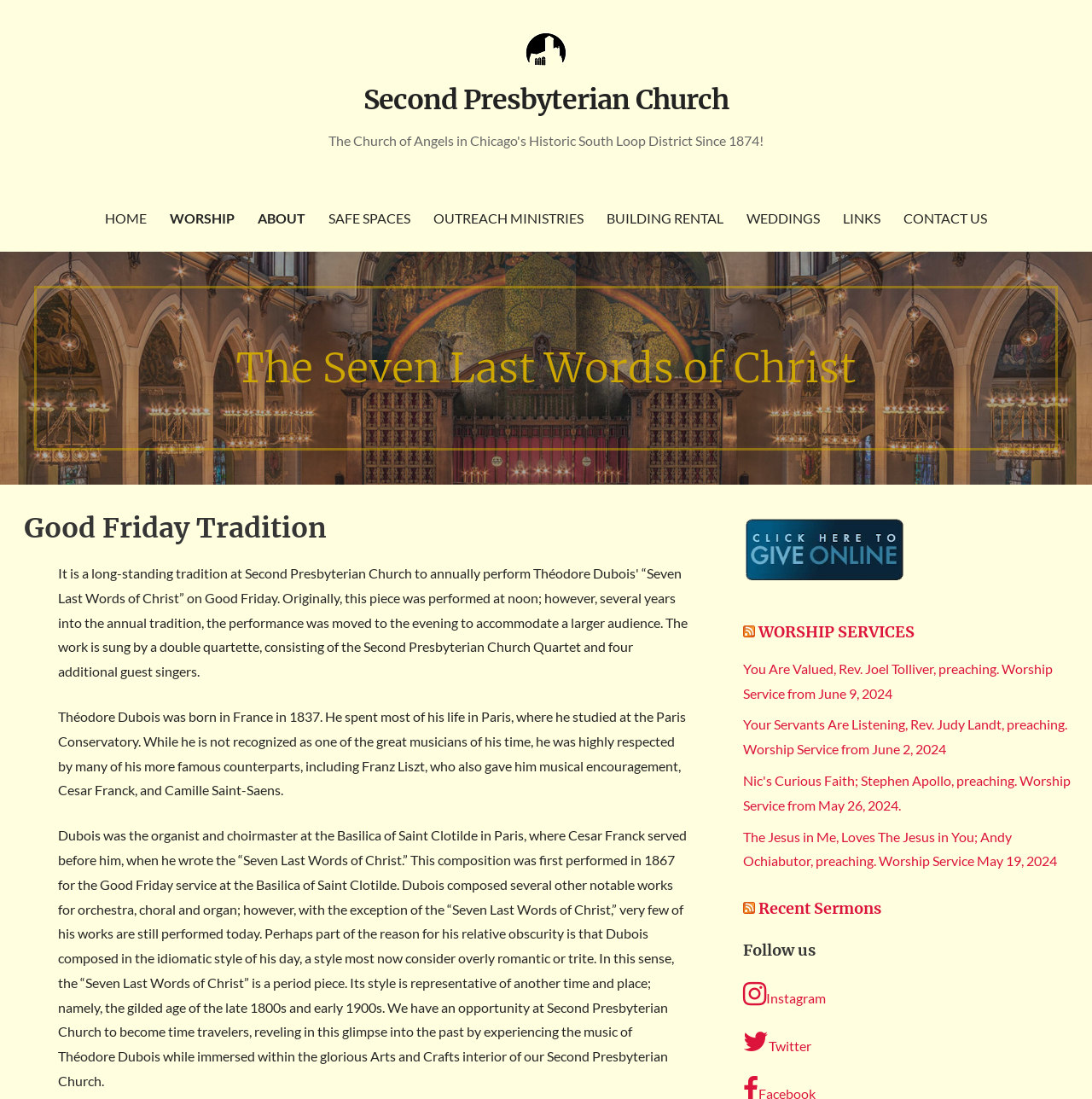What is the occupation of Théodore Dubois?
Examine the screenshot and reply with a single word or phrase.

organist and choirmaster